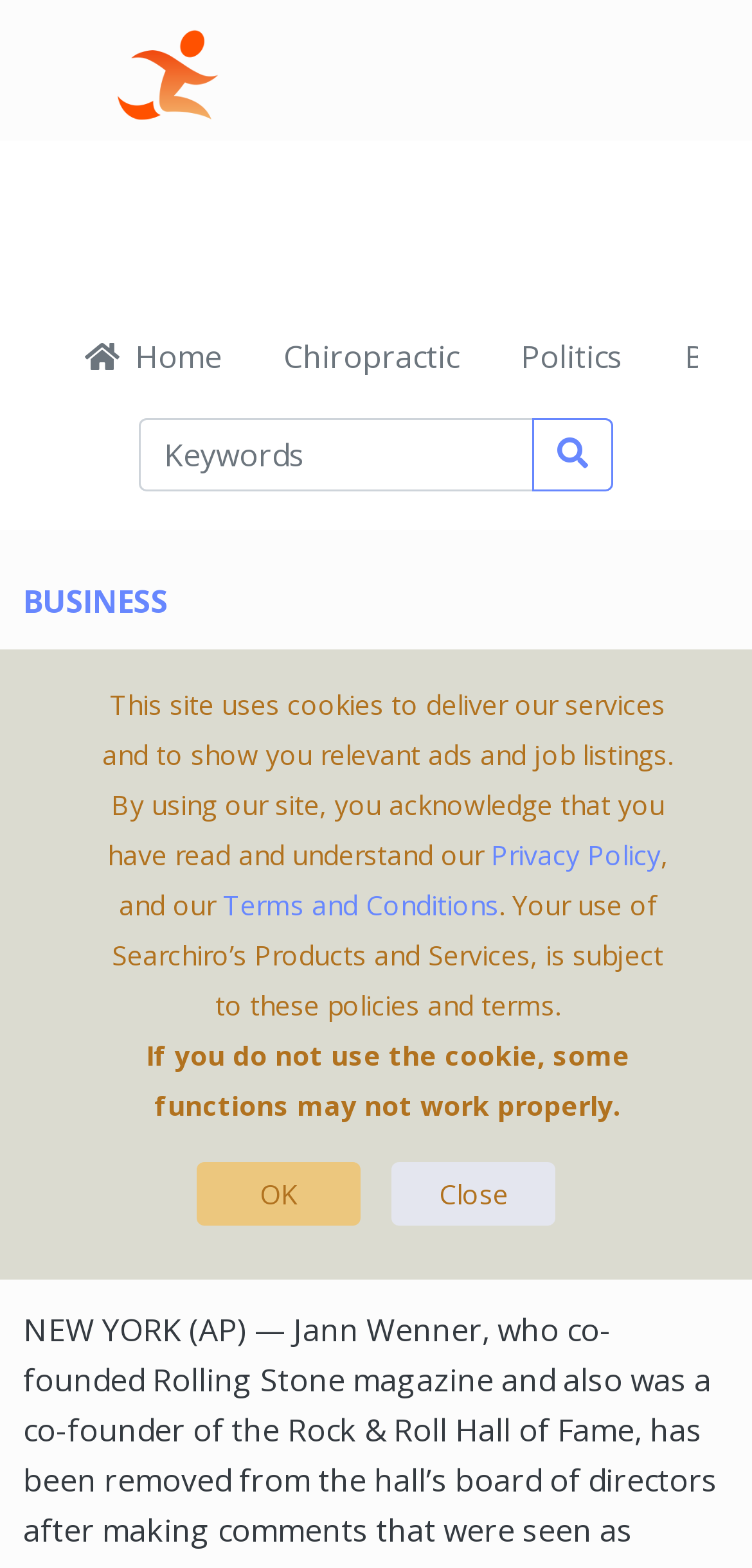Can you show the bounding box coordinates of the region to click on to complete the task described in the instruction: "view cannabis culture"?

None